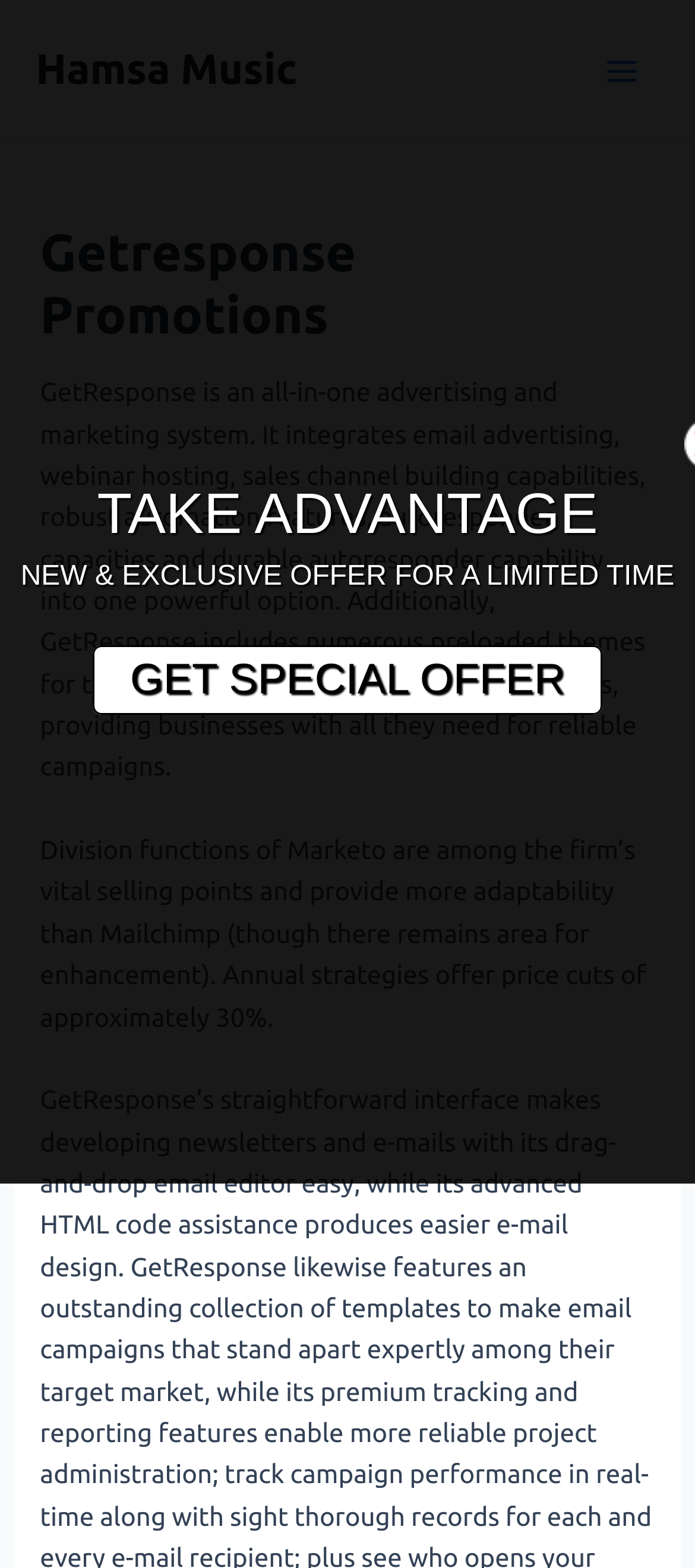Convey a detailed summary of the webpage, mentioning all key elements.

The webpage is about GetResponse promotions and deals. At the top left, there is a link to "Hamsa Music". On the top right, there is a button labeled "Main Menu" with an image beside it. Below the button, there is a header section with a heading "Getresponse Promotions". 

Under the header, there is a block of text that describes GetResponse as an all-in-one marketing system, detailing its features such as email marketing, webinar hosting, and automation capabilities. Below this text, there is another block of text that compares GetResponse's division functions to Marketo, highlighting its flexibility and annual plan discounts.

In the middle of the page, there is a prominent text "TAKE ADVANTAGE" and below it, a more detailed text "NEW & EXCLUSIVE OFFER FOR A LIMITED TIME". Next to these texts, there is a link "GET SPECIAL OFFER" that likely leads to a promotional page.